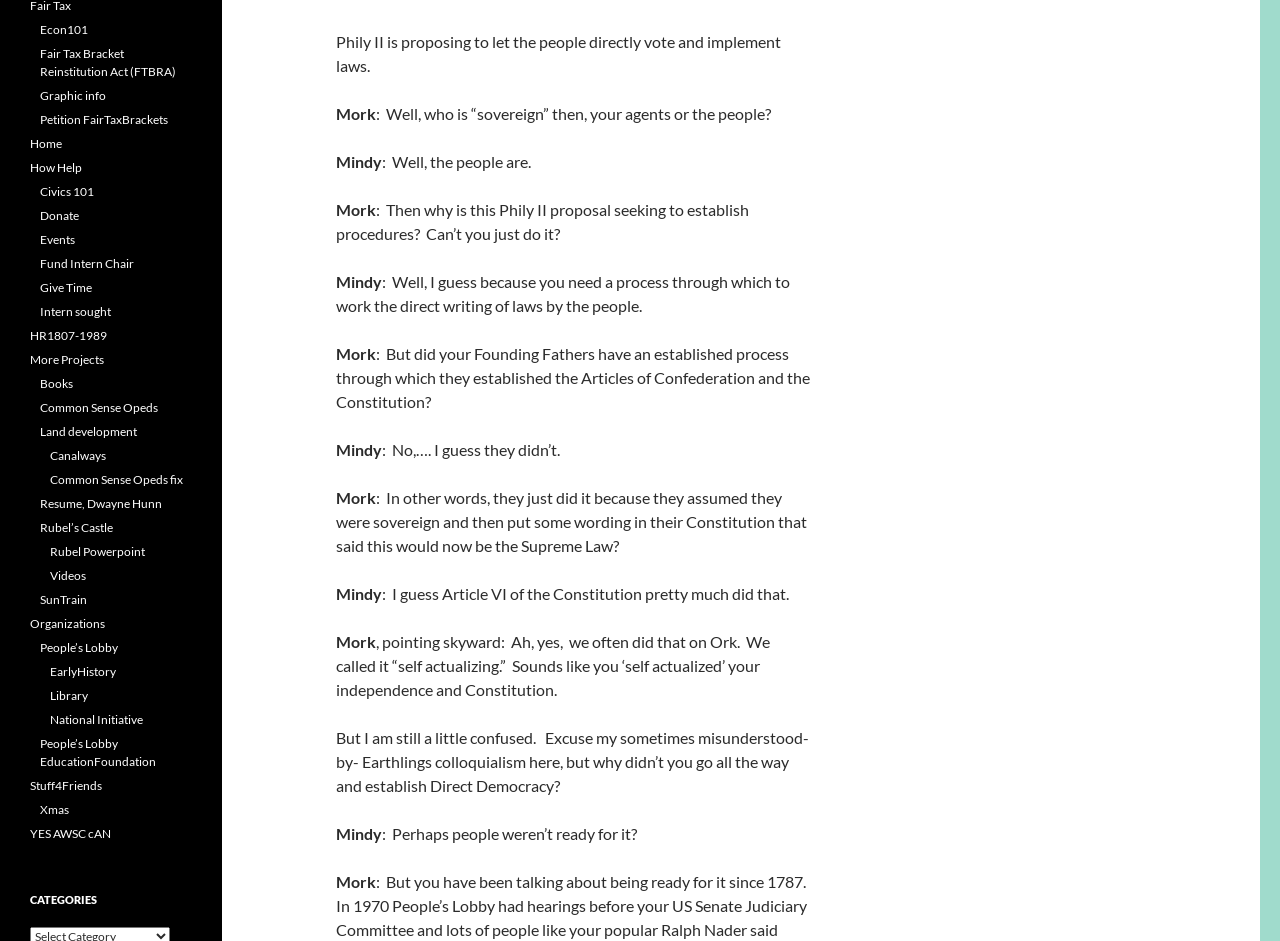Given the content of the image, can you provide a detailed answer to the question?
What is Phily II proposing?

According to the conversation, Phily II is proposing to let the people directly vote and implement laws, which is a key aspect of Direct Democracy.